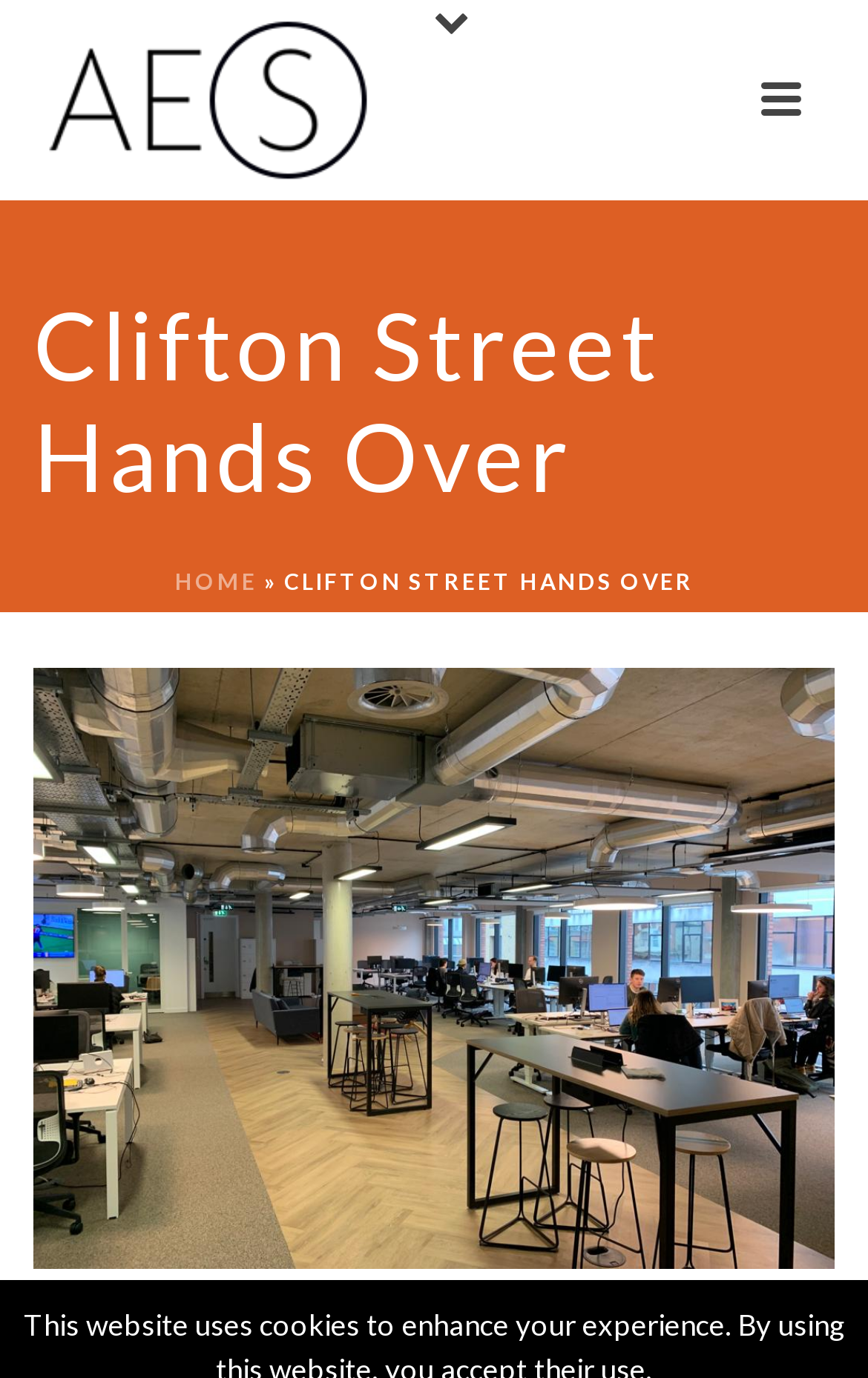Given the description "Home", determine the bounding box of the corresponding UI element.

[0.201, 0.412, 0.296, 0.431]